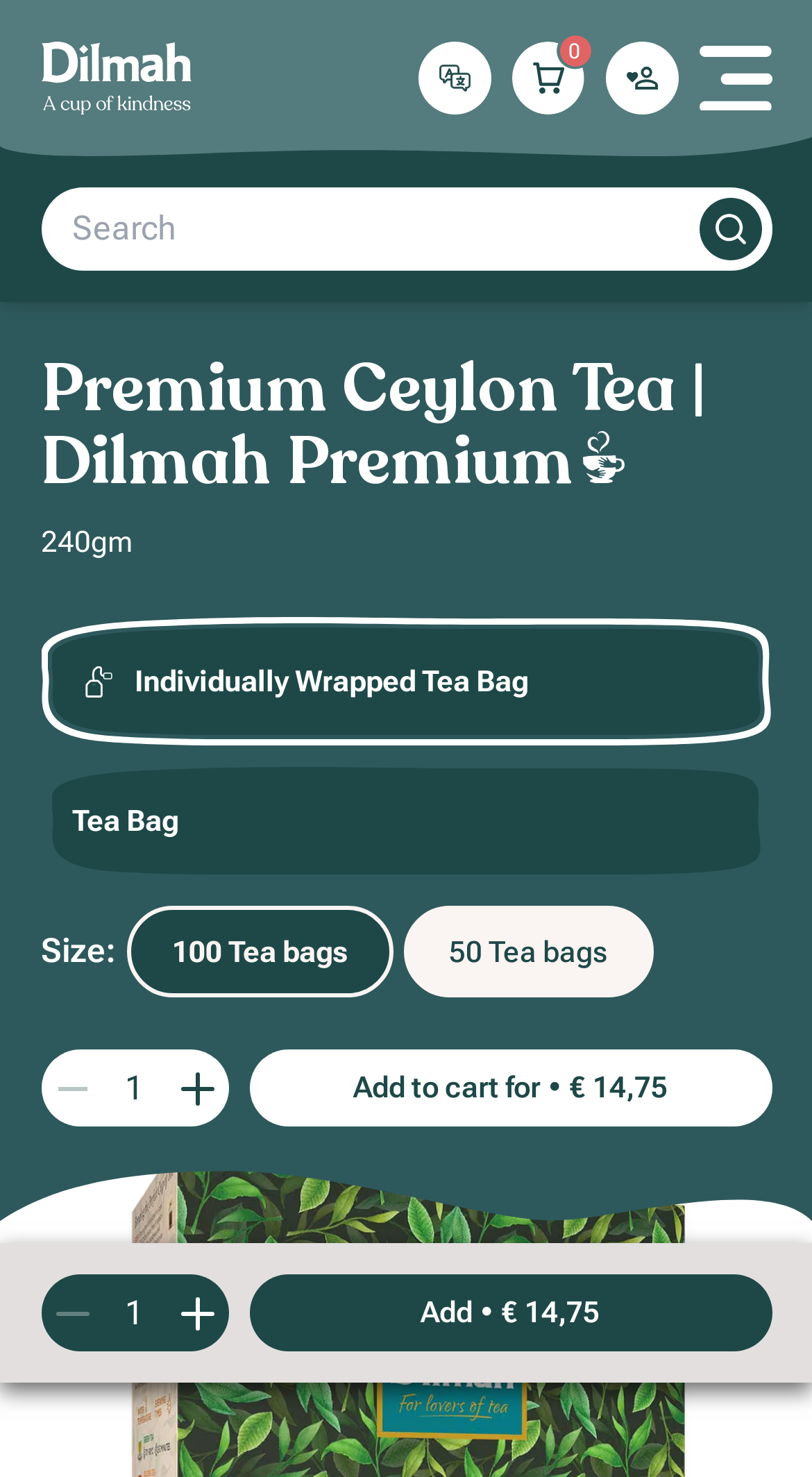Find the bounding box coordinates of the element you need to click on to perform this action: 'Decrease quantity'. The coordinates should be represented by four float values between 0 and 1, in the format [left, top, right, bottom].

[0.05, 0.711, 0.127, 0.763]